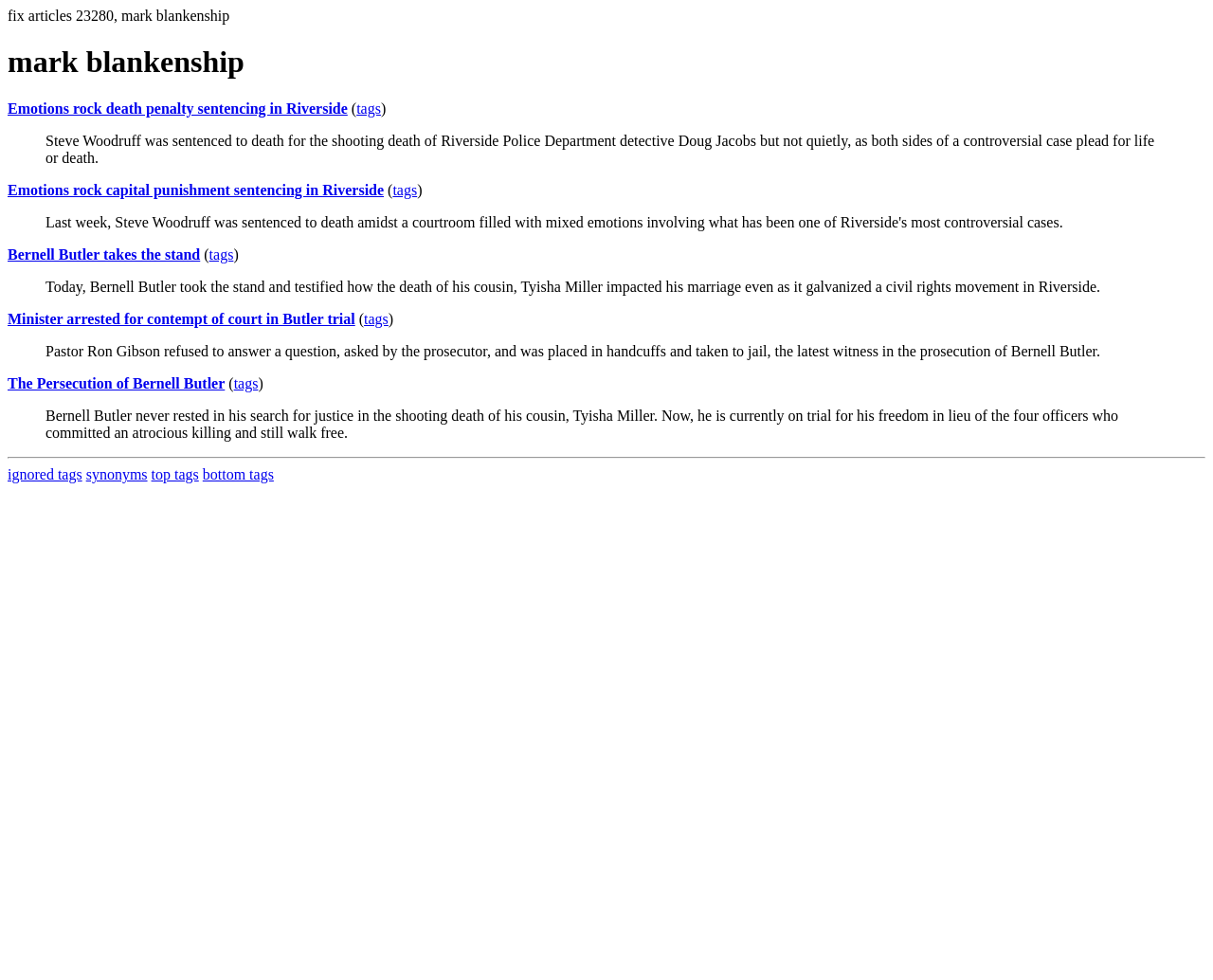Give a detailed overview of the webpage's appearance and contents.

The webpage appears to be a news article or blog post about Mark Blankenship, with a focus on the topic of Bernell Butler and the death penalty. At the top of the page, there is a heading with the title "Mark Blankenship" and a static text "fix articles 23280, mark blankenship" positioned above it.

Below the heading, there are several blockquote elements, each containing a news article or excerpt. The first blockquote has a link to an article titled "Emotions rock death penalty sentencing in Riverside" and a brief summary of the article. The second blockquote has a link to an article titled "Emotions rock capital punishment sentencing in Riverside" and another brief summary.

The third blockquote has a link to an article titled "Bernell Butler takes the stand" and a summary of the article. The fourth blockquote has a link to an article titled "Minister arrested for contempt of court in Butler trial" and another summary. The fifth blockquote has a link to an article titled "The Persecution of Bernell Butler" and a summary of the article. The sixth blockquote has a link to an article about Bernell Butler's search for justice in the shooting death of his cousin, Tyisha Miller.

At the bottom of the page, there is a horizontal separator, followed by several links to related topics, including "ignored tags", "synonyms", "top tags", and "bottom tags".